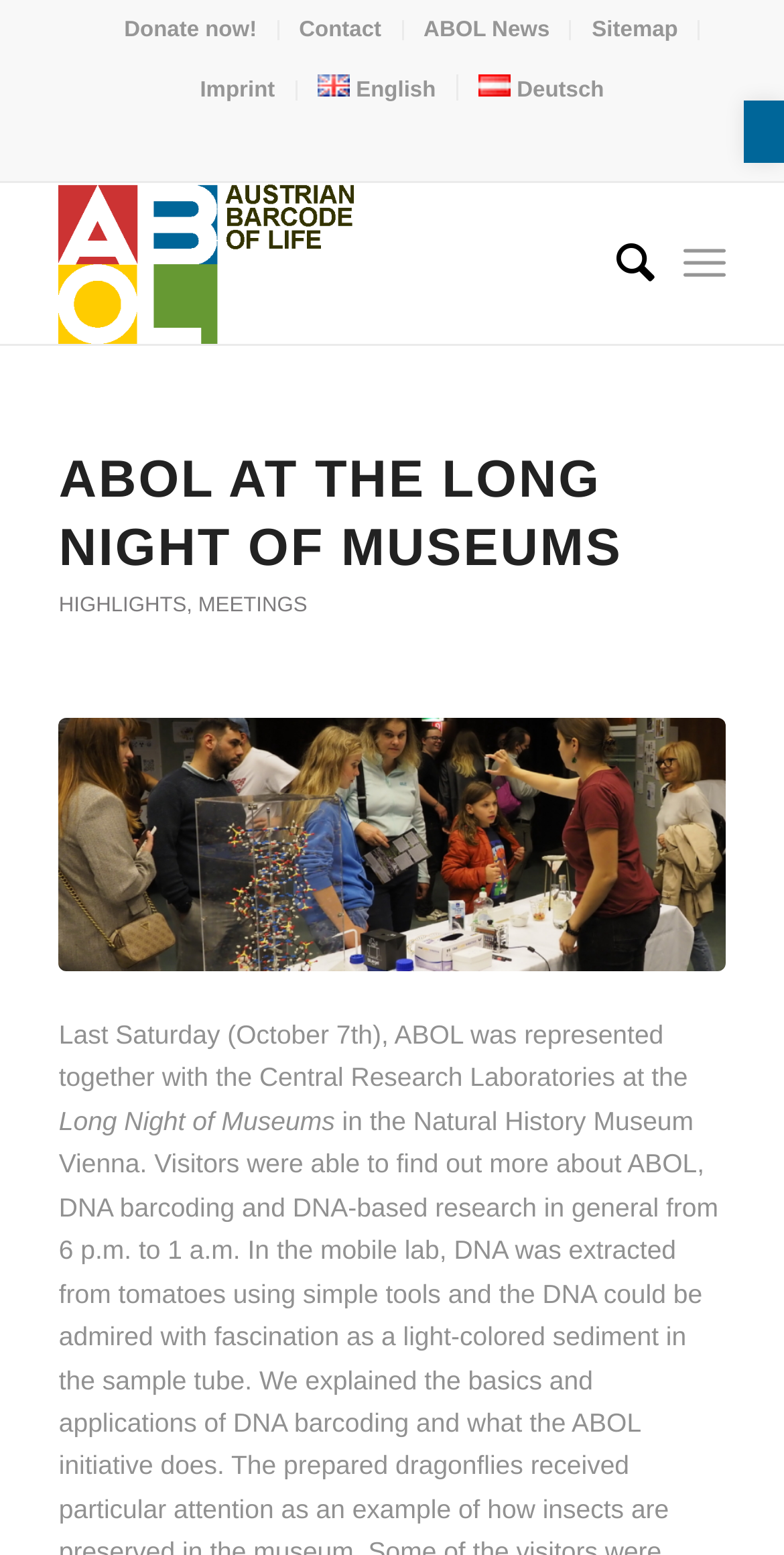How many menu items are in the vertical menu?
Answer with a single word or phrase by referring to the visual content.

7